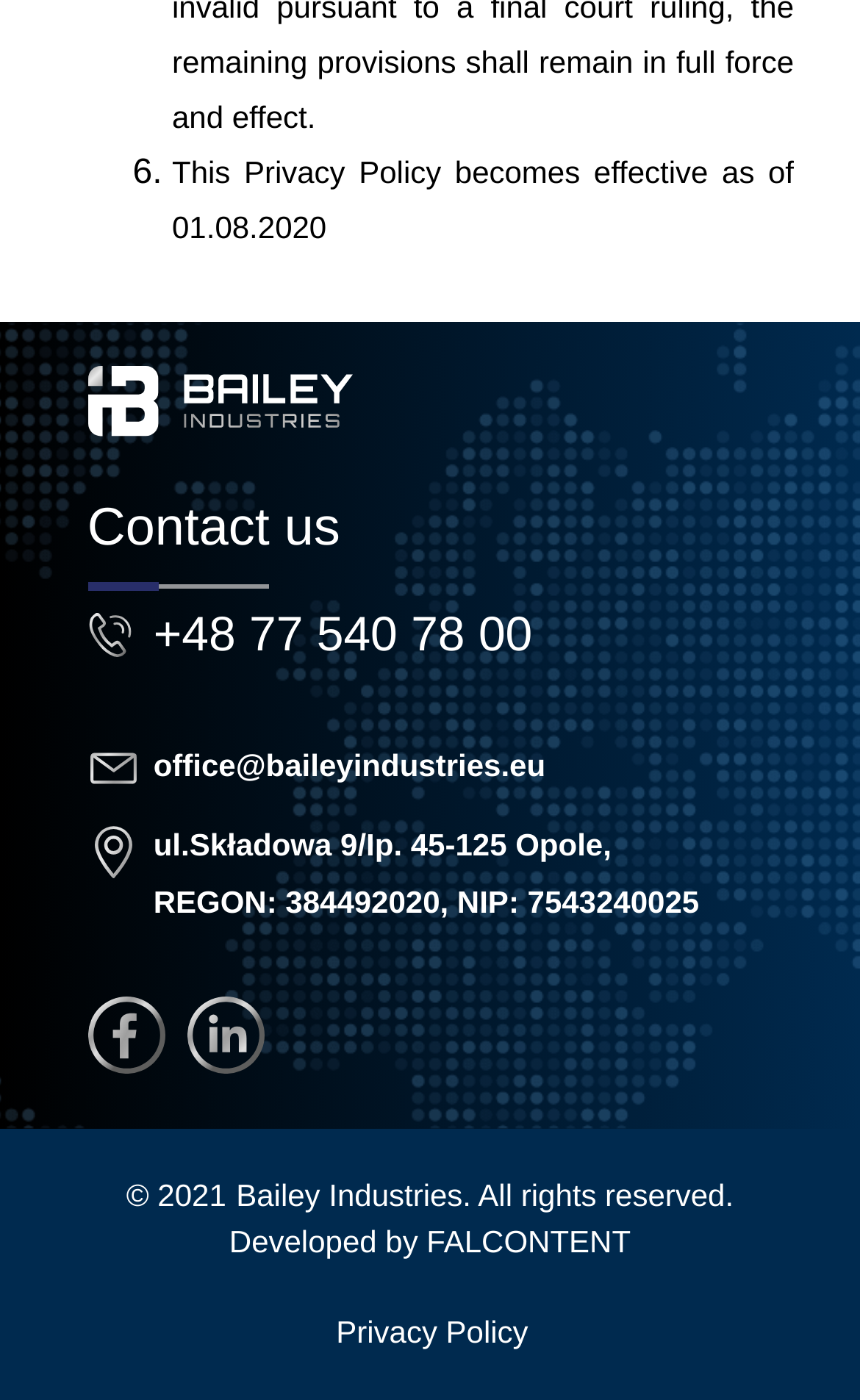Kindly respond to the following question with a single word or a brief phrase: 
What is the effective date of this Privacy Policy?

01.08.2020